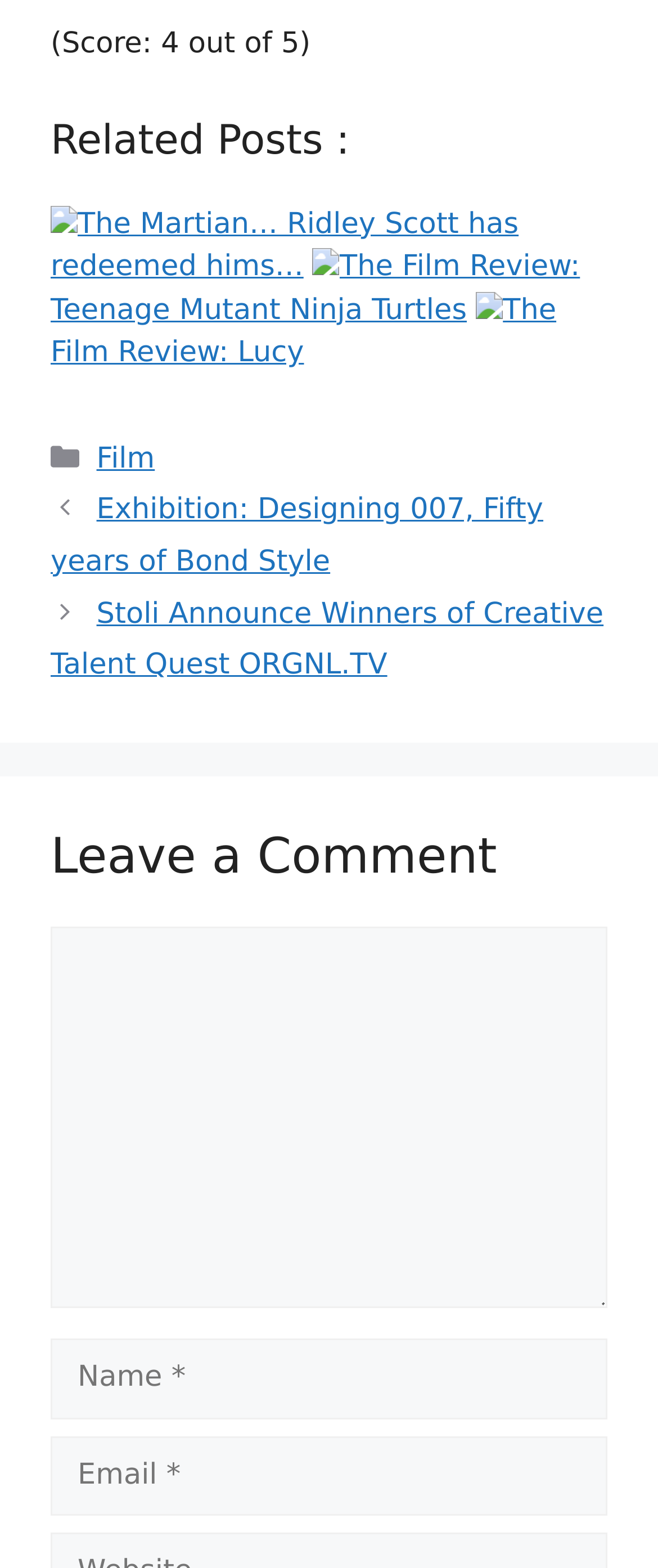What is the category of the current post?
From the details in the image, answer the question comprehensively.

The category is mentioned in the footer section as 'Categories' with a link to 'Film'.